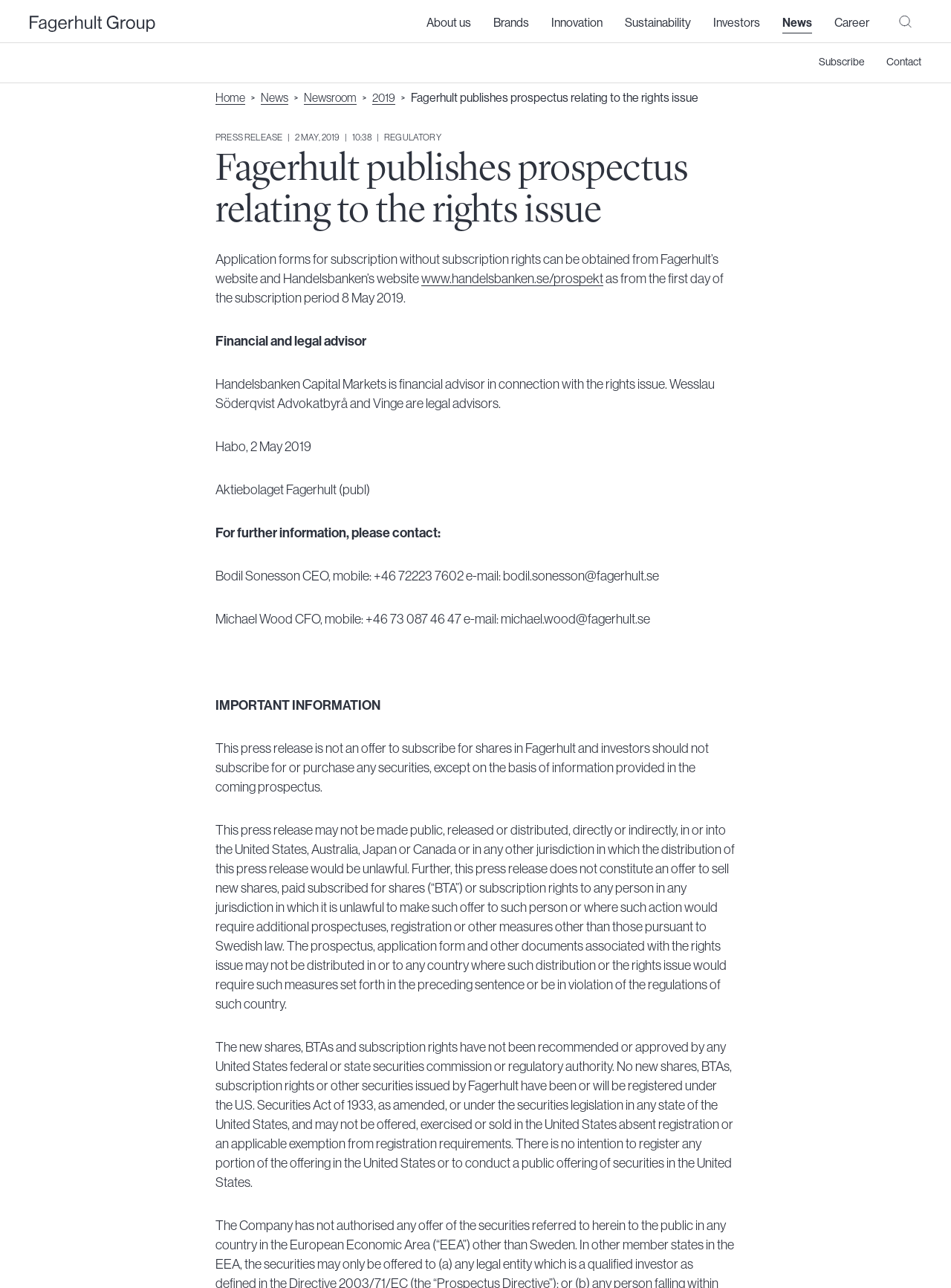Look at the image and answer the question in detail:
Where can application forms for subscription without subscription rights be obtained?

The answer can be found in the paragraph that starts with 'Application forms for subscription without subscription rights can be obtained from...' which provides the information about where to obtain the application forms.